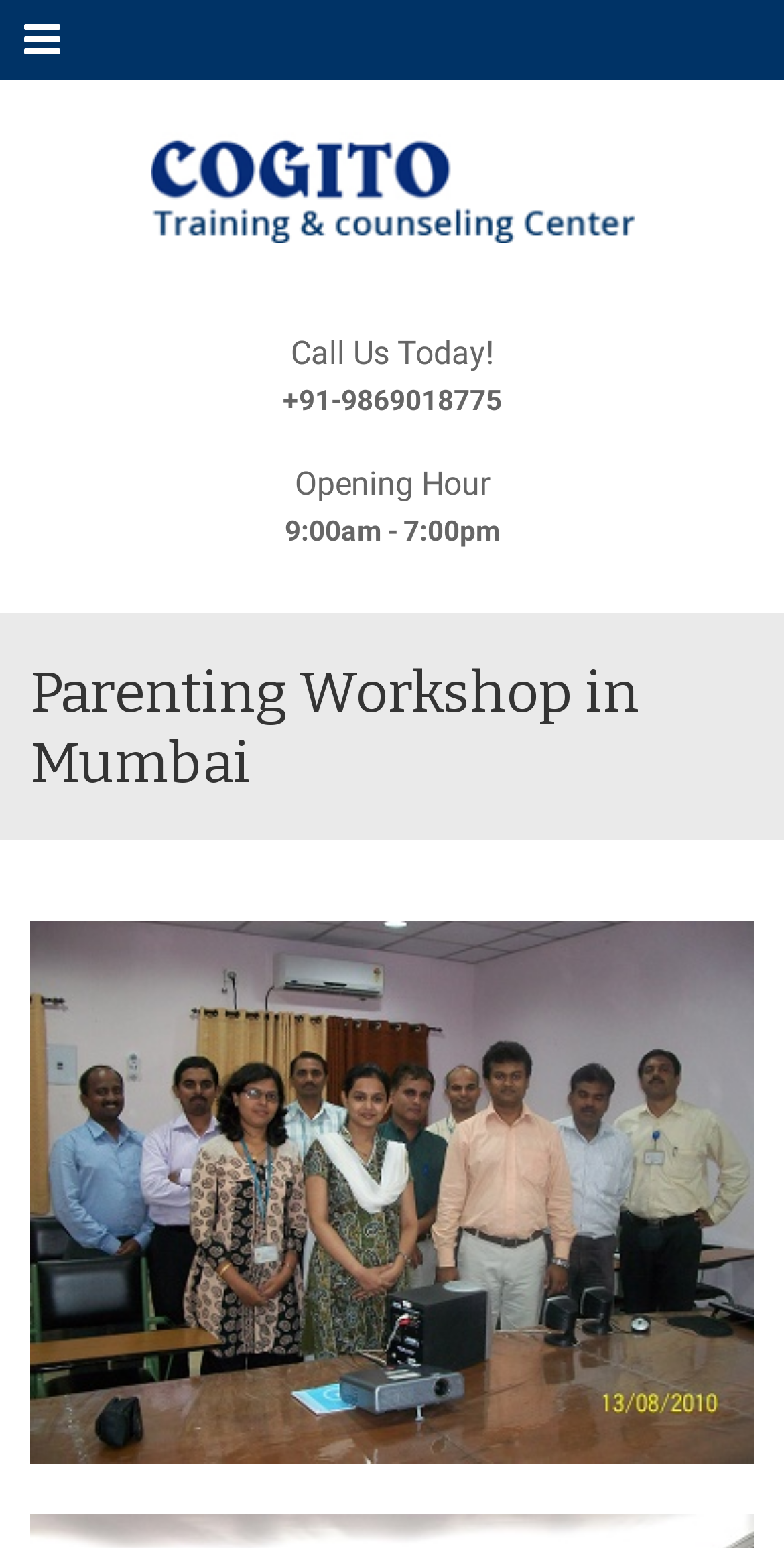Extract the bounding box coordinates for the HTML element that matches this description: "Menu". The coordinates should be four float numbers between 0 and 1, i.e., [left, top, right, bottom].

[0.013, 0.005, 0.095, 0.047]